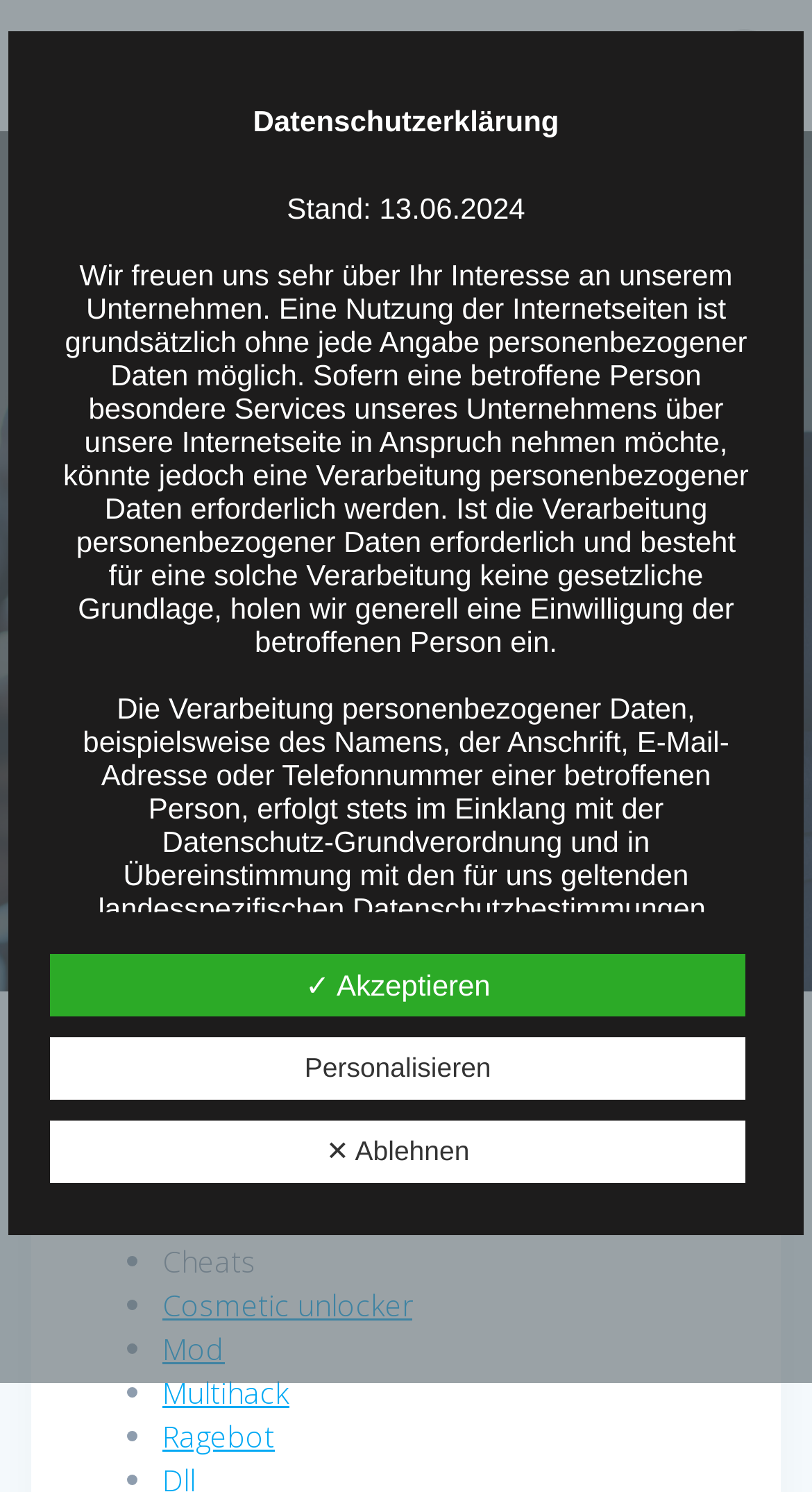Please determine the bounding box coordinates of the element's region to click in order to carry out the following instruction: "Click Mod". The coordinates should be four float numbers between 0 and 1, i.e., [left, top, right, bottom].

[0.2, 0.891, 0.277, 0.918]